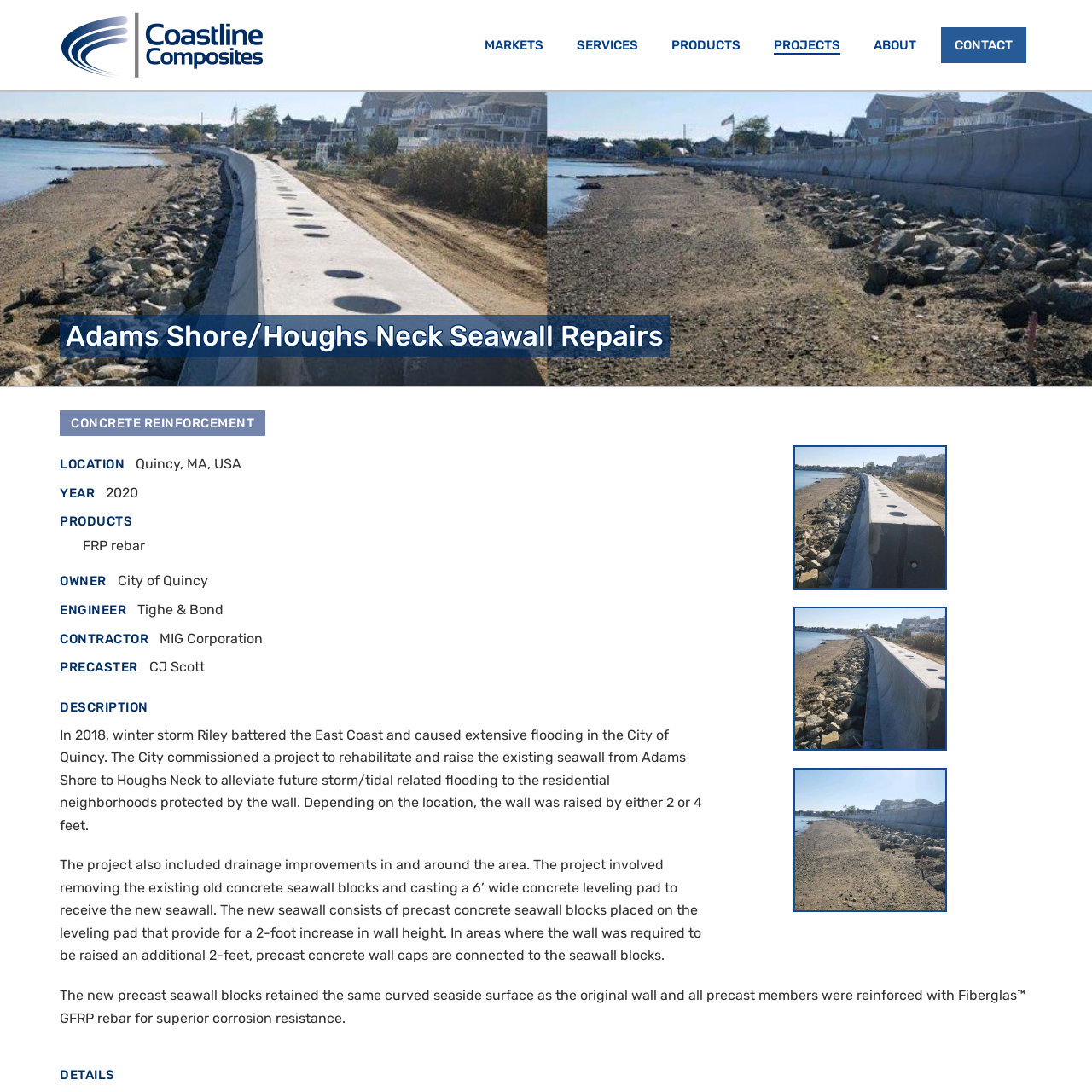What type of rebar is used in the seawall blocks?
Based on the visual details in the image, please answer the question thoroughly.

I found the answer by looking at the 'PRODUCTS' heading and the corresponding static text 'FRP rebar'.